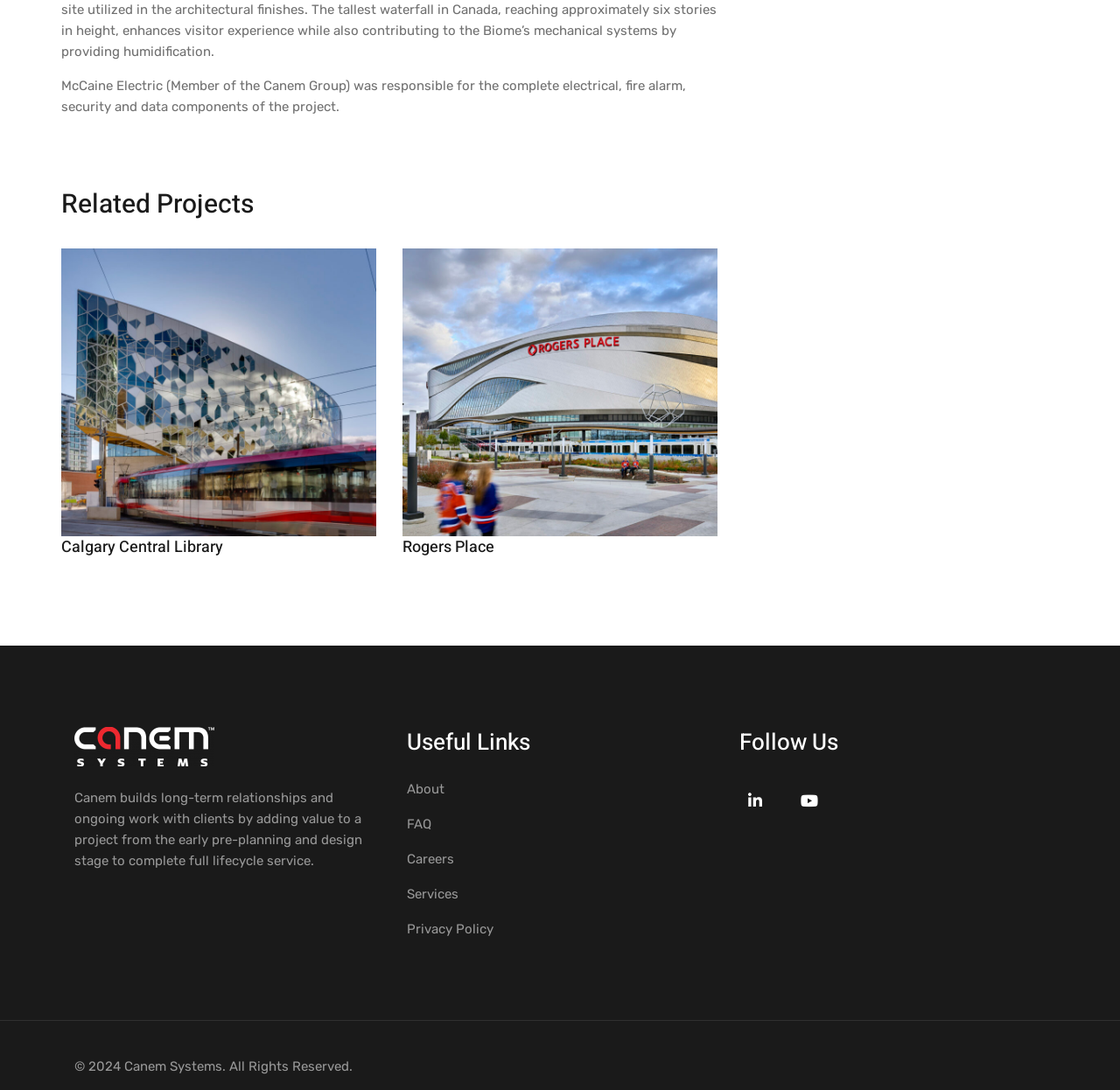Identify the bounding box coordinates of the element to click to follow this instruction: 'go to About page'. Ensure the coordinates are four float values between 0 and 1, provided as [left, top, right, bottom].

[0.363, 0.717, 0.397, 0.731]